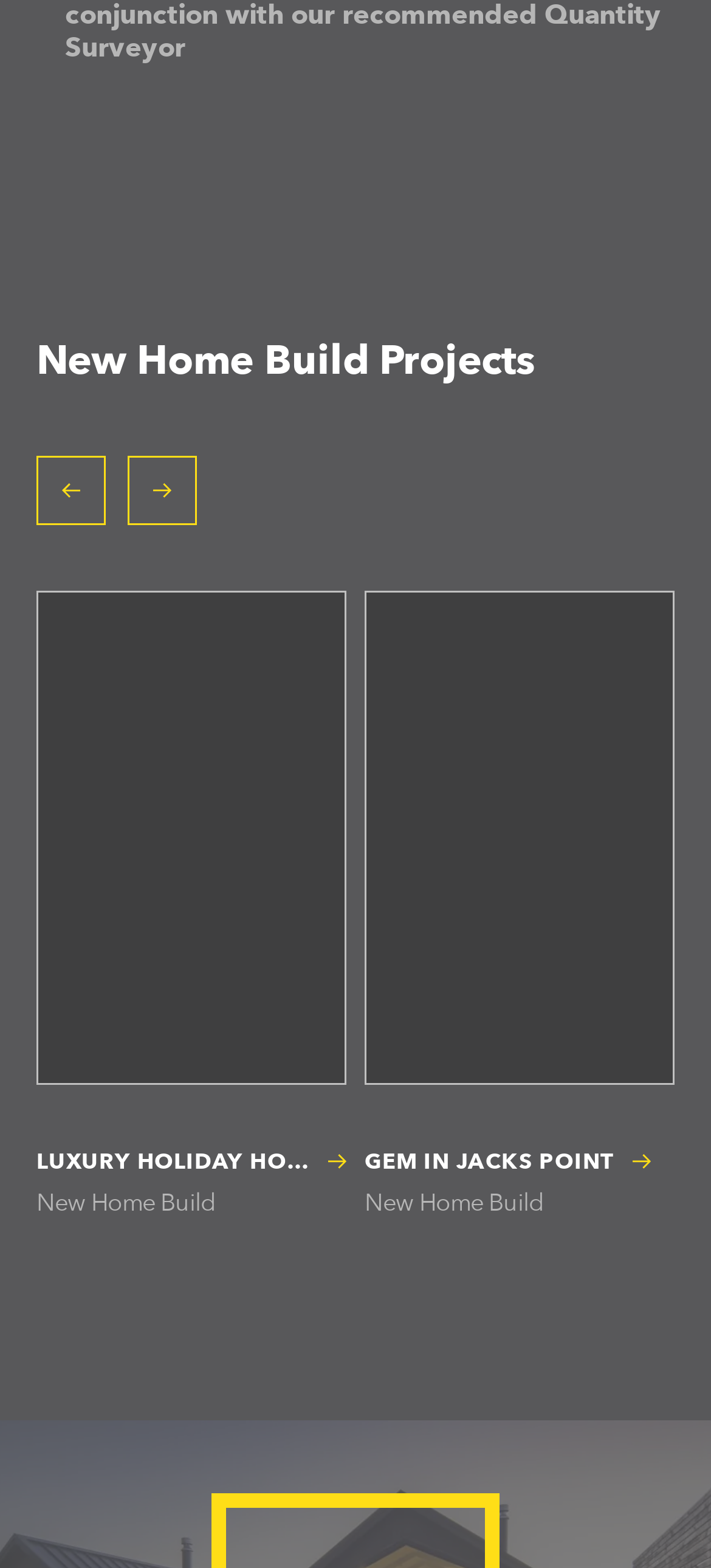Provide a brief response in the form of a single word or phrase:
How many buttons are there on the webpage?

2